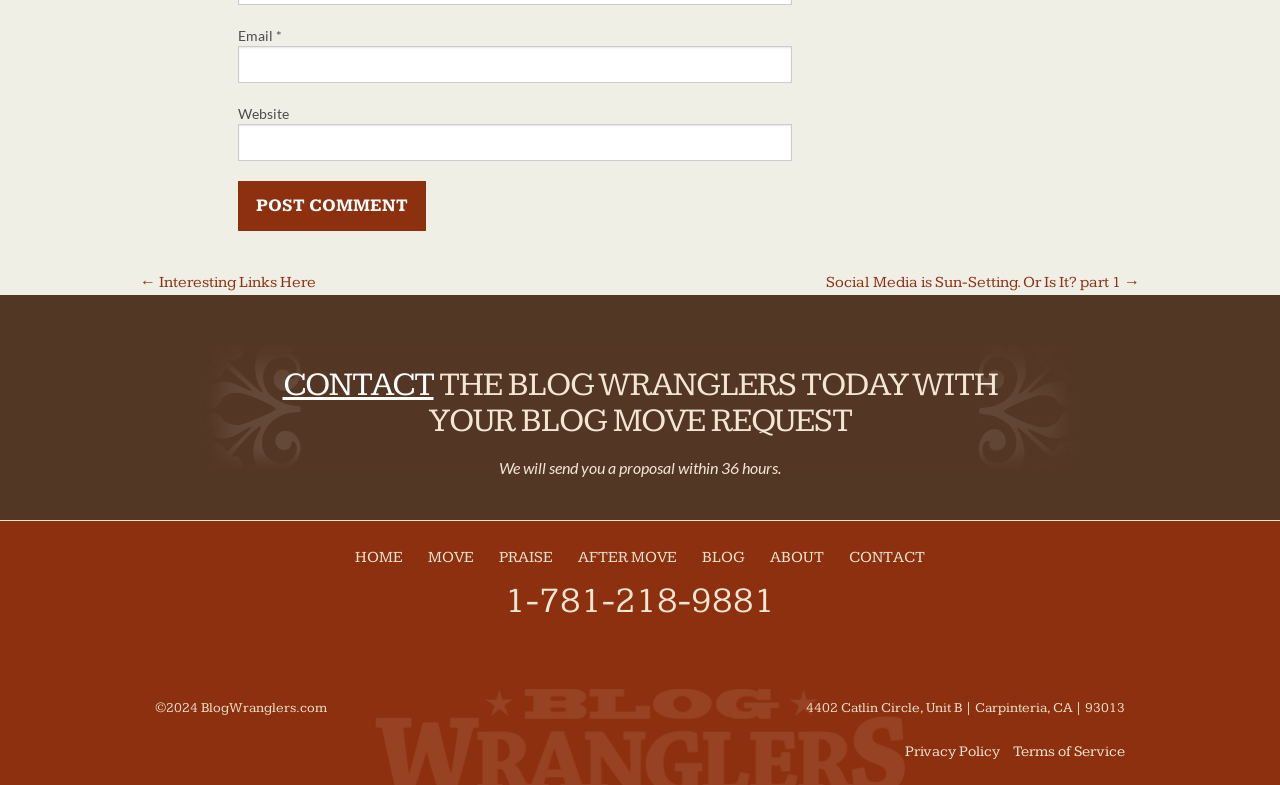Can you find the bounding box coordinates for the element that needs to be clicked to execute this instruction: "Enter email address"? The coordinates should be given as four float numbers between 0 and 1, i.e., [left, top, right, bottom].

[0.186, 0.058, 0.618, 0.105]